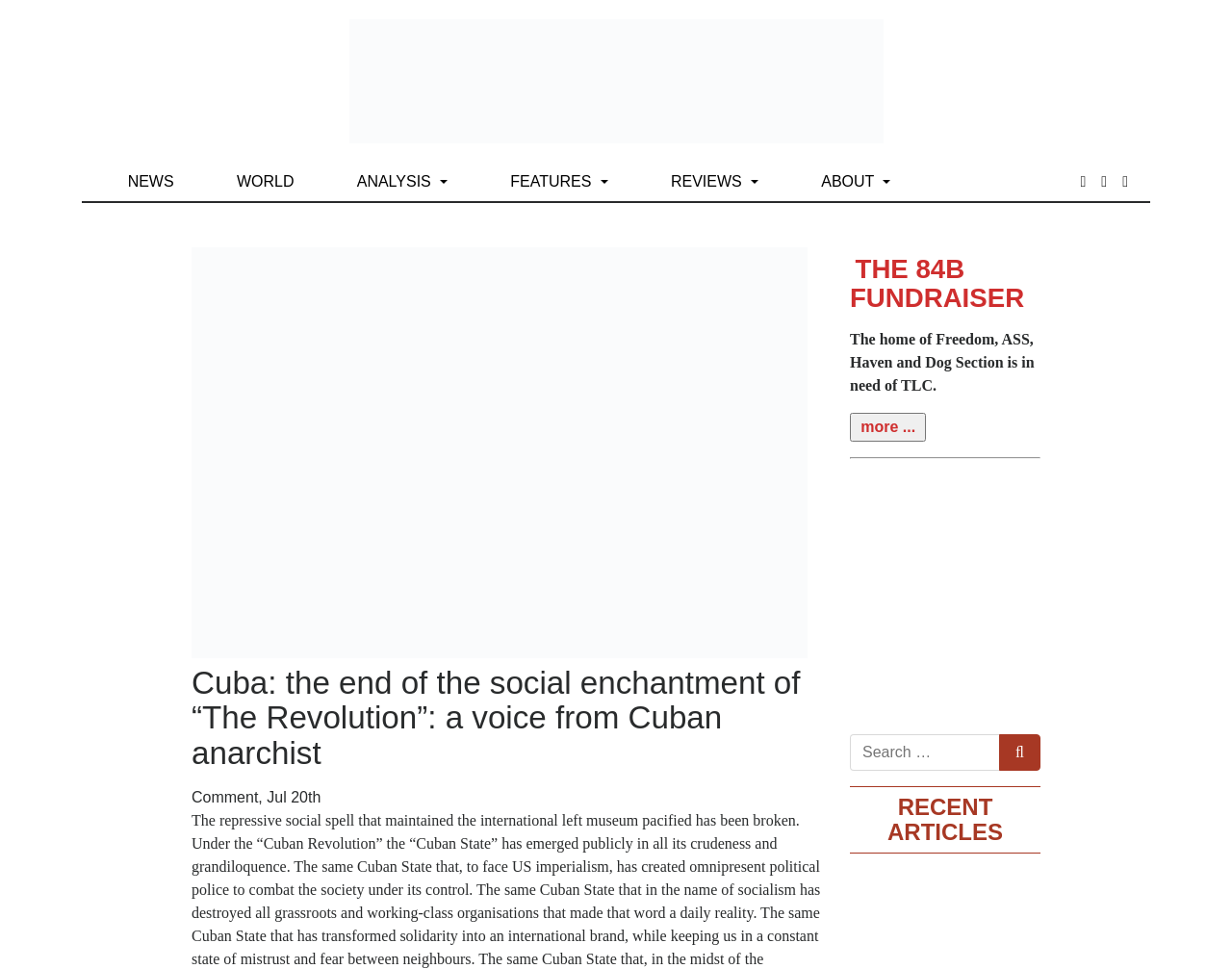Please identify the bounding box coordinates of the element that needs to be clicked to perform the following instruction: "read more about THE 84B FUNDRAISER".

[0.69, 0.432, 0.752, 0.449]